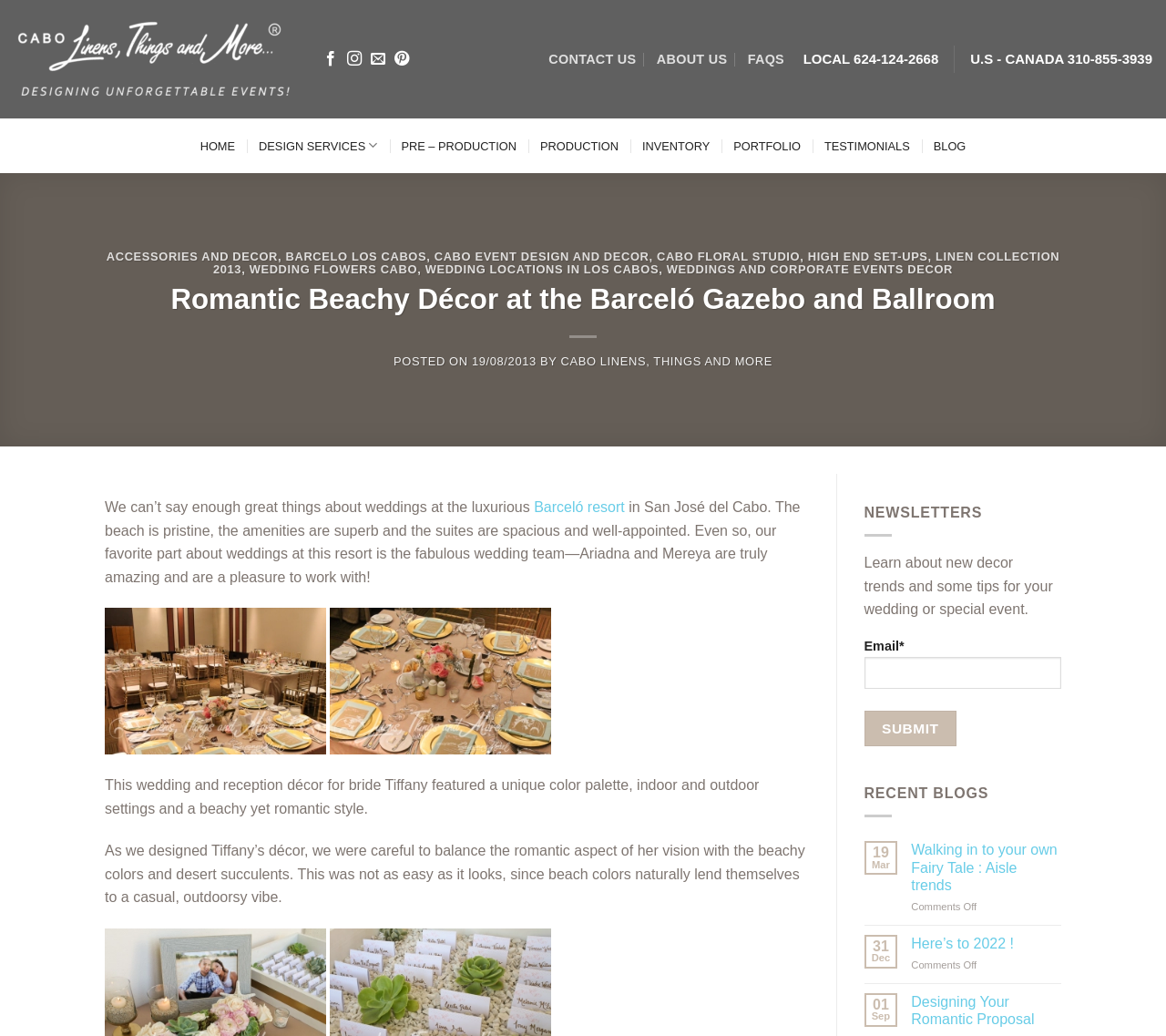Provide a thorough description of this webpage.

This webpage is about a wedding design and decor company, Cabo Linens, Things and More, specializing in luxurious weddings at the Barceló resort in San José del Cabo. The page features a romantic beachy décor theme at the Barceló Gazebo and Ballroom.

At the top of the page, there is a header section with links to the company's social media profiles, contact information, and a navigation menu with links to various sections of the website, including "HOME", "DESIGN SERVICES", "PRE – PRODUCTION", "PRODUCTION", "INVENTORY", "PORTFOLIO", "TESTIMONIALS", and "BLOG".

Below the header, there is a section highlighting the company's services, with links to different categories, such as "ACCESSORIES AND DECOR", "BARCELO LOS CABOS", "CABO EVENT DESIGN AND DECOR", and "WEDDING FLOWERS CABO".

The main content of the page is a blog post about a wedding at the Barceló resort, featuring a romantic beachy décor theme. The post includes several images of the wedding decor, including a mint green, gold, and sand wedding decor, high-end wedding design, entrance table wedding decor with succulents and blush, and succulents place card design.

The blog post describes the wedding design process, balancing the romantic aspect of the bride's vision with the beachy colors and desert succulents. The post also includes a section about the company's newsletters, where visitors can learn about new decor trends and tips for their wedding or special event.

On the right side of the page, there is a section featuring recent blog posts, including "Walking in to your own Fairy Tale : Aisle trends" and "Here’s to 2022!". Each post includes a date and a "Comments Off" label.

At the bottom of the page, there is a section with a newsletter subscription form, where visitors can enter their email address and submit it to receive newsletters.